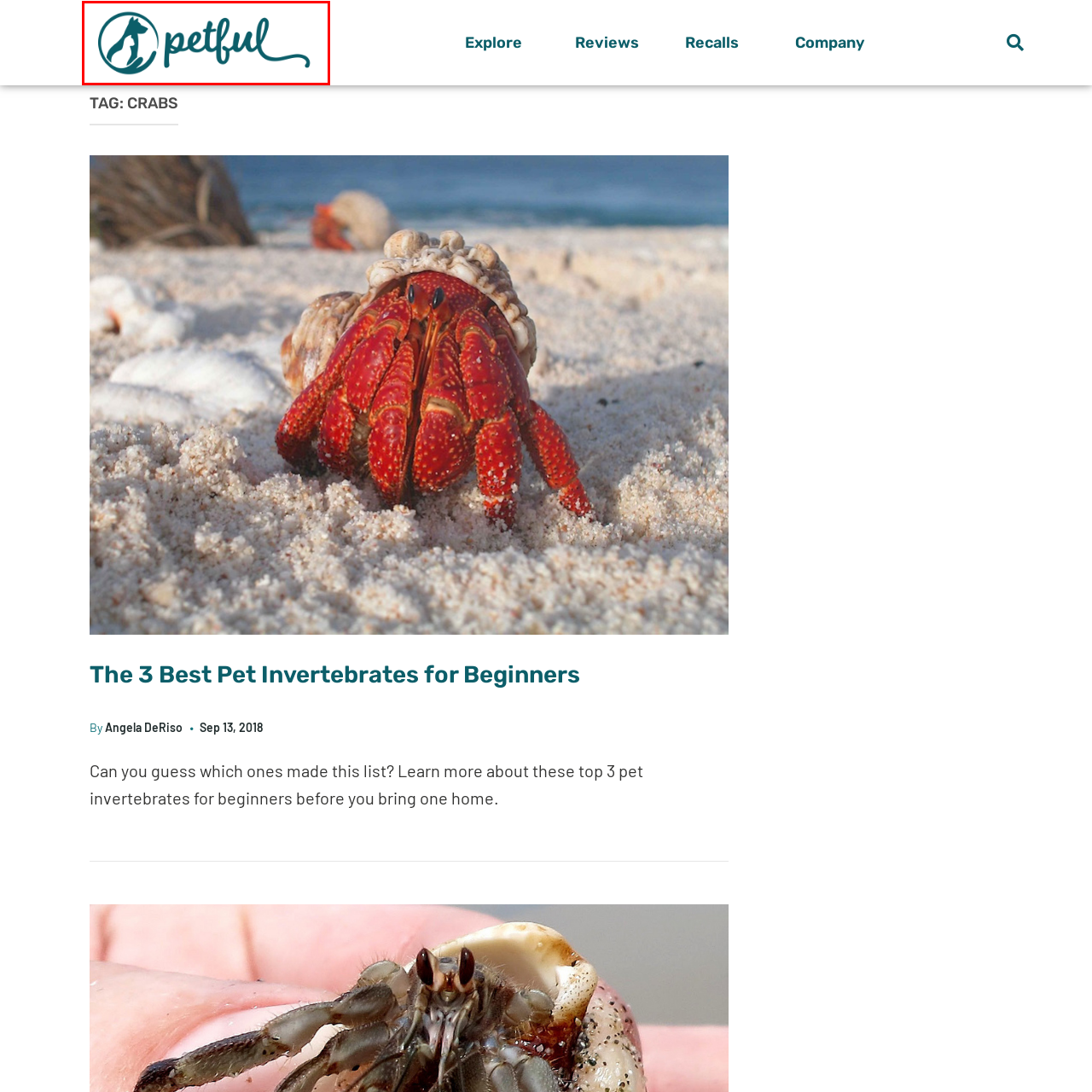Offer a detailed caption for the image that is surrounded by the red border.

This image features the logo of Petful, an online platform dedicated to providing pet care information and resources. The logo consists of a stylized silhouette of a dog and a person, symbolizing companionship and pet ownership. The text "petful" is elegantly scripted beneath the illustration, reflecting the site's friendly and approachable nature. The color scheme is a calming teal, which effectively conveys trust and warmth, inviting pet lovers to explore the services and content offered by Petful. This logo encapsulates the brand's mission to support pet owners in making informed decisions for their beloved animals.